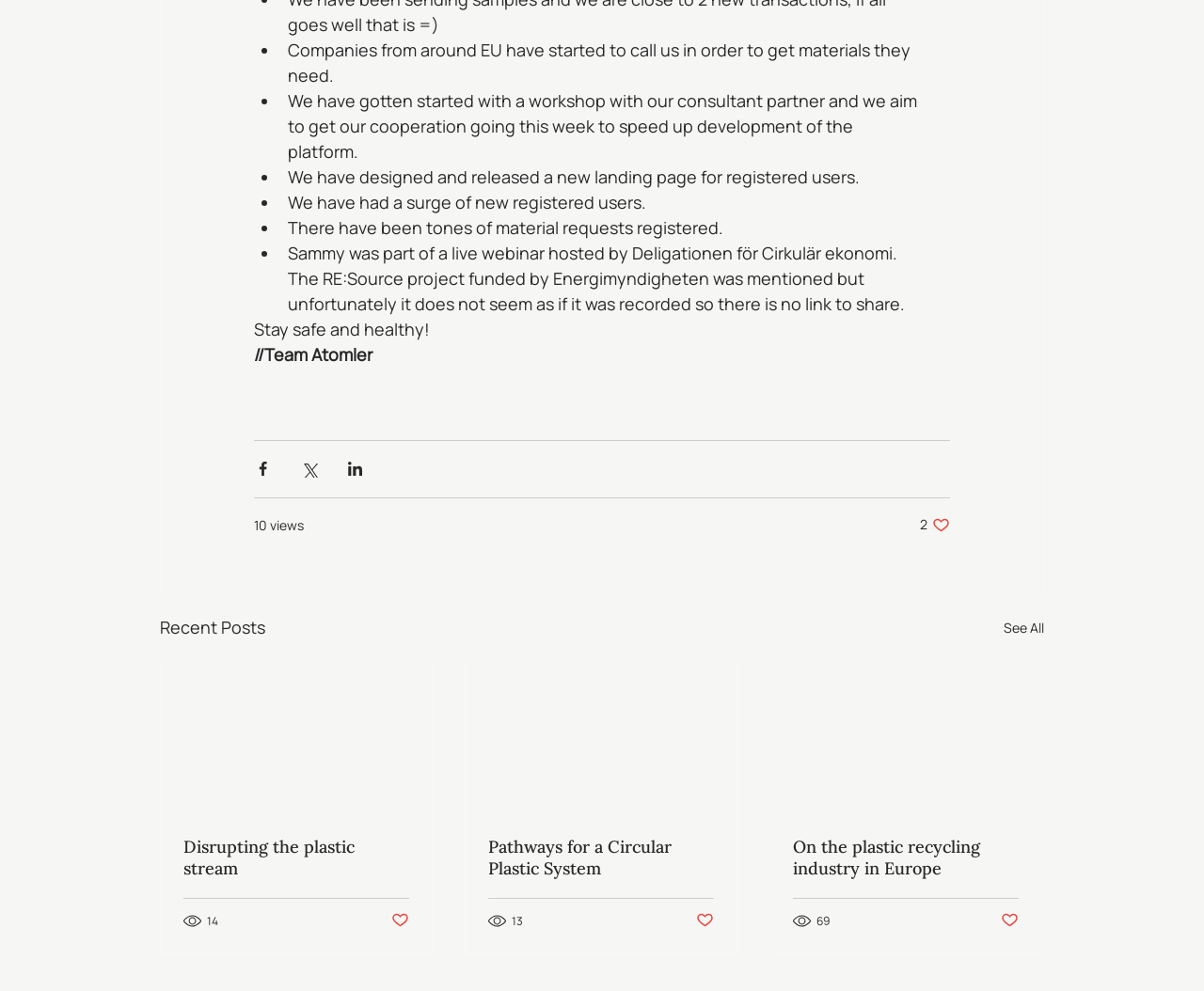Calculate the bounding box coordinates of the UI element given the description: "13".

[0.405, 0.92, 0.436, 0.938]